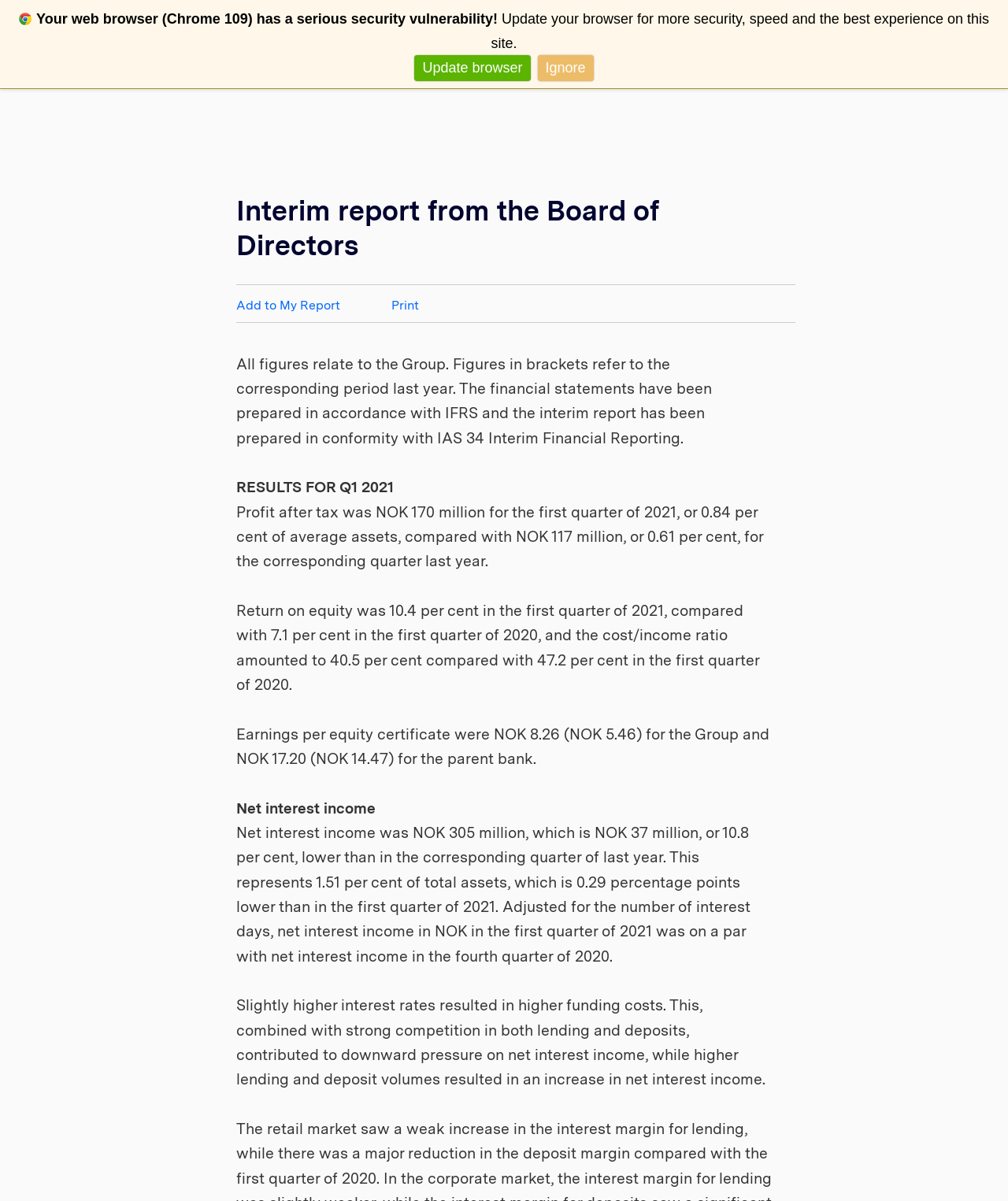Kindly determine the bounding box coordinates for the area that needs to be clicked to execute this instruction: "Update browser".

[0.411, 0.046, 0.526, 0.067]